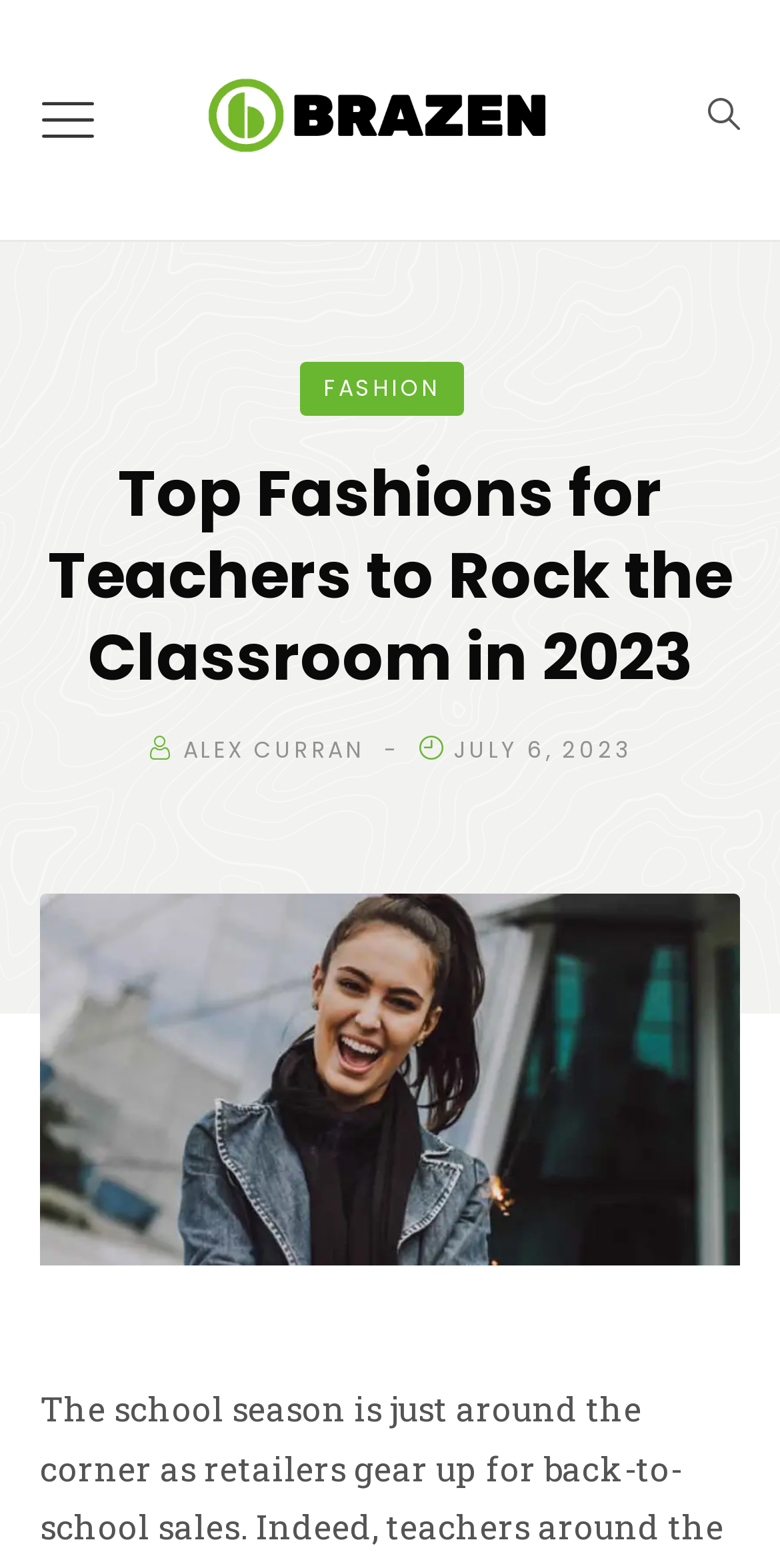Identify the bounding box of the HTML element described as: "July 6, 2023".

[0.582, 0.468, 0.81, 0.488]